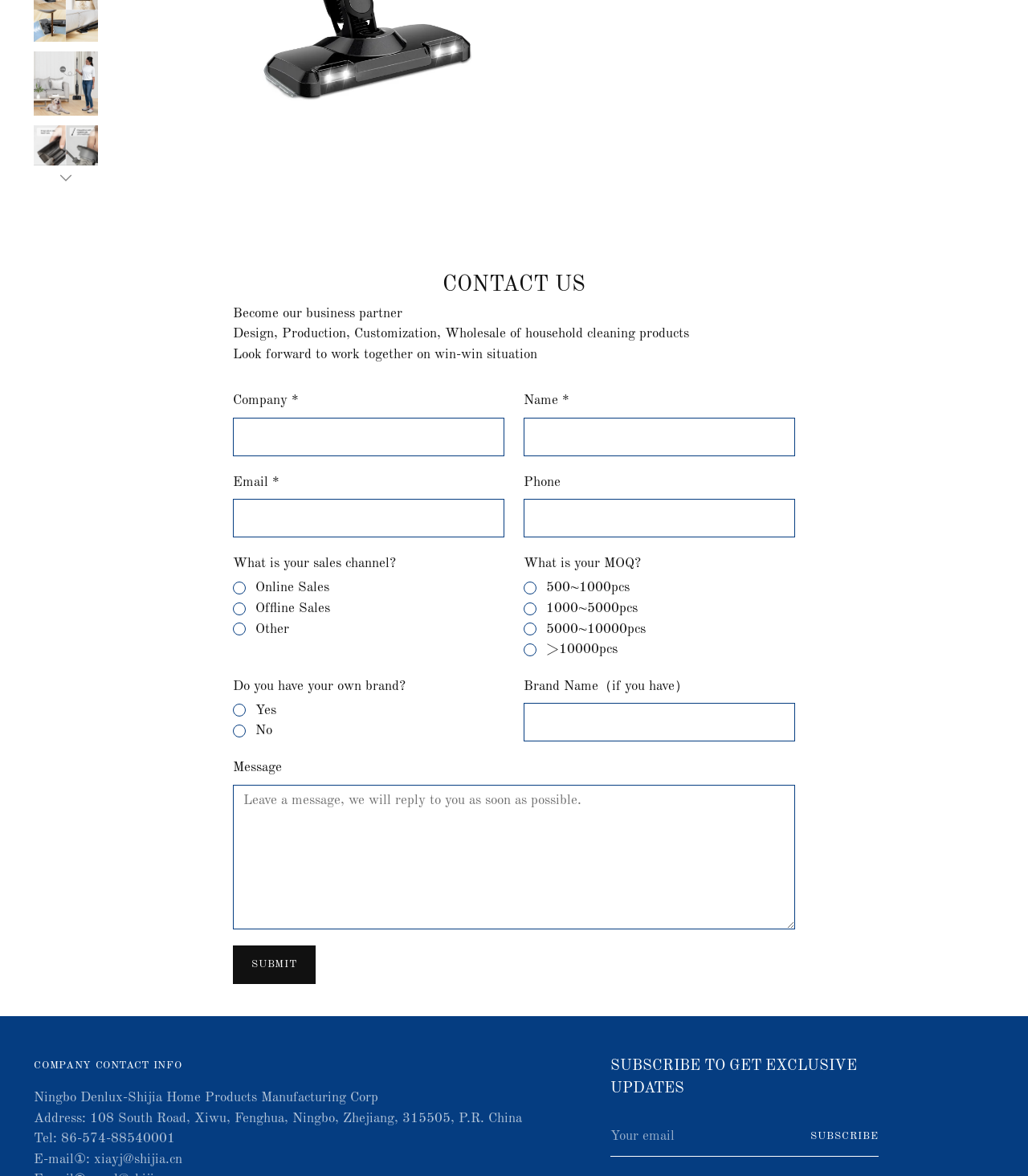Please determine the bounding box coordinates of the element's region to click for the following instruction: "Subscribe to get exclusive updates".

[0.789, 0.949, 0.855, 0.983]